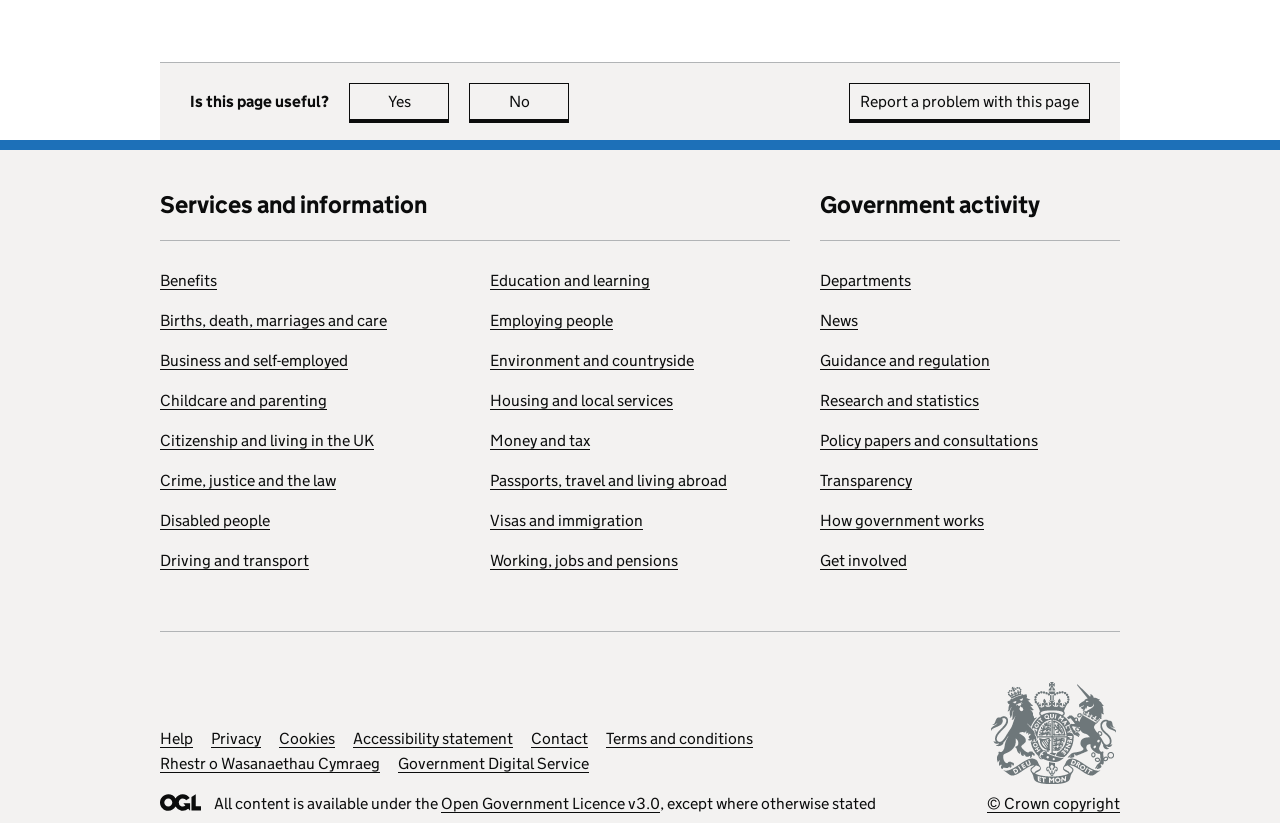What is the 'Government activity' section about?
Please answer using one word or phrase, based on the screenshot.

Government information